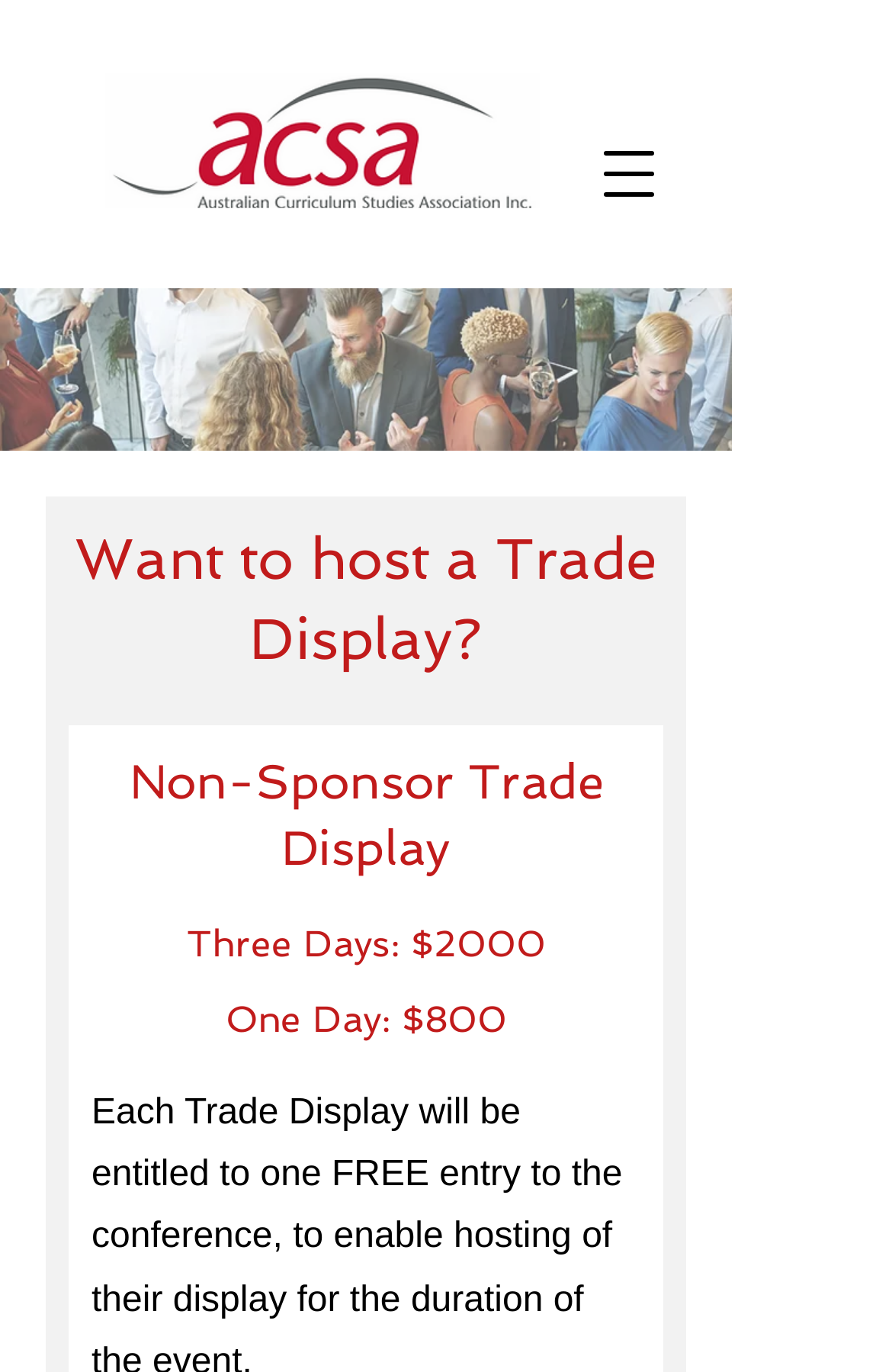Extract the top-level heading from the webpage and provide its text.

Want to host a Trade Display?